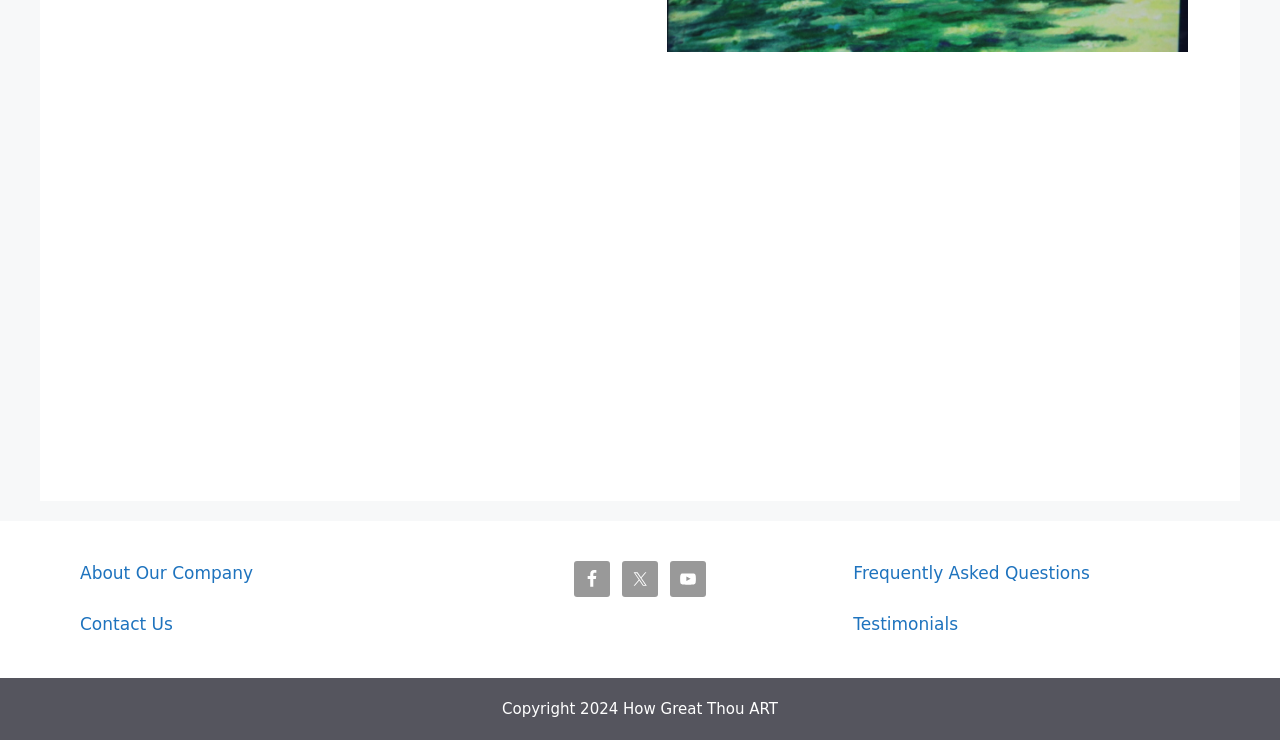Carefully examine the image and provide an in-depth answer to the question: What is the last link in the middle section?

I analyzed the middle section of the webpage and found that the last link is 'YouTube', which is accompanied by its icon.